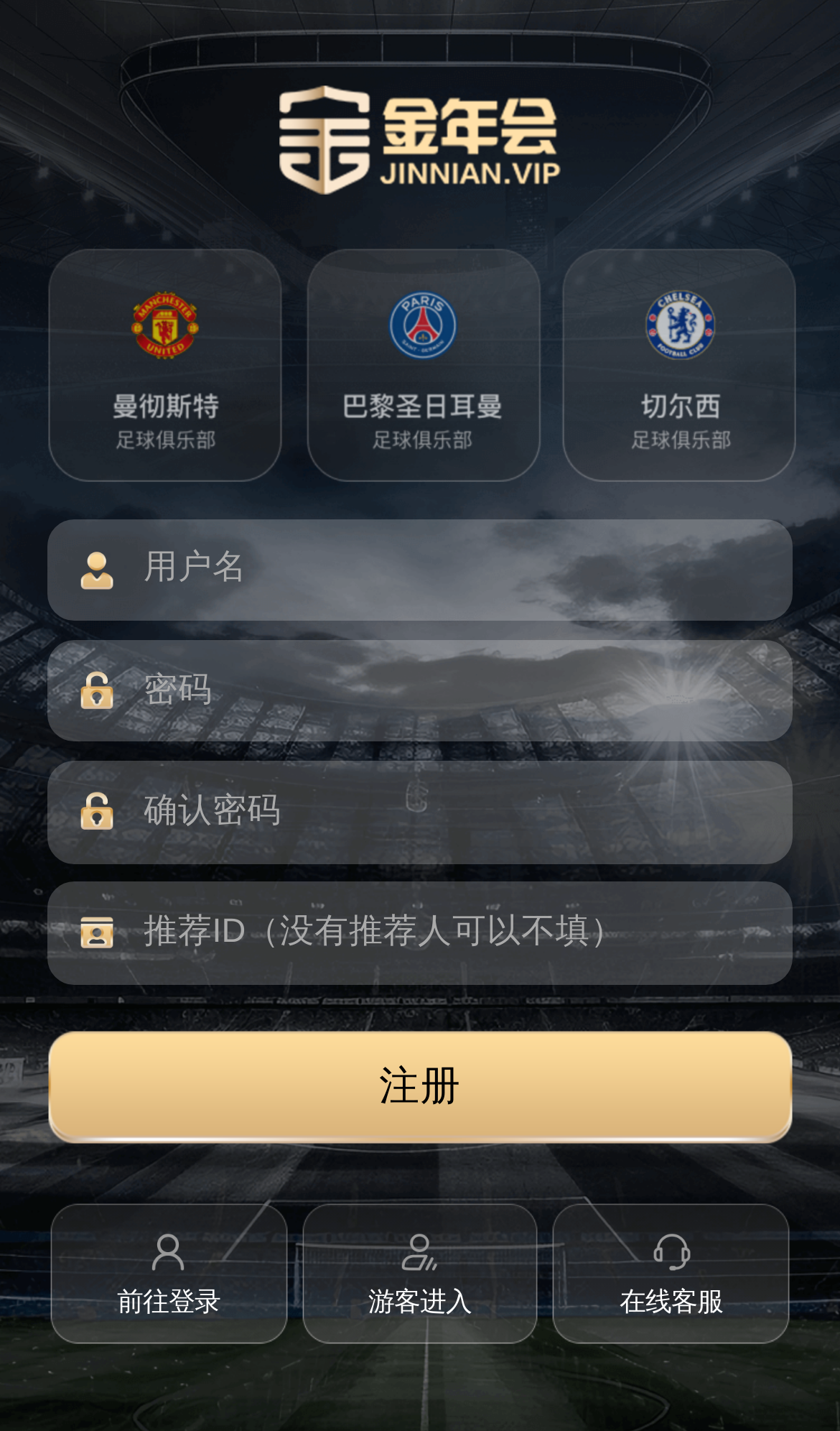Please answer the following question using a single word or phrase: 
How many links are available below the registration form?

3